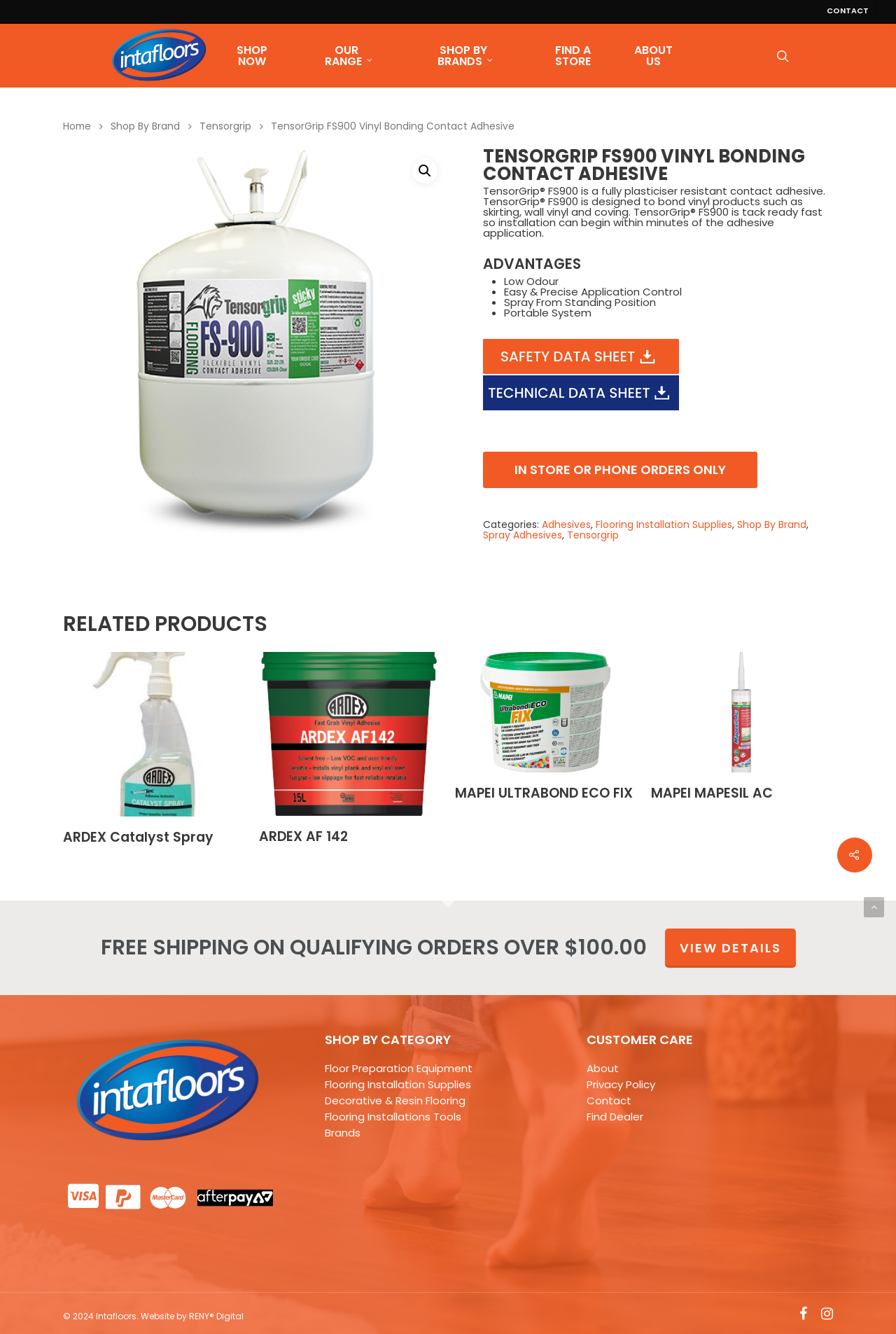Please identify the bounding box coordinates of where to click in order to follow the instruction: "View product details".

[0.539, 0.272, 0.758, 0.283]